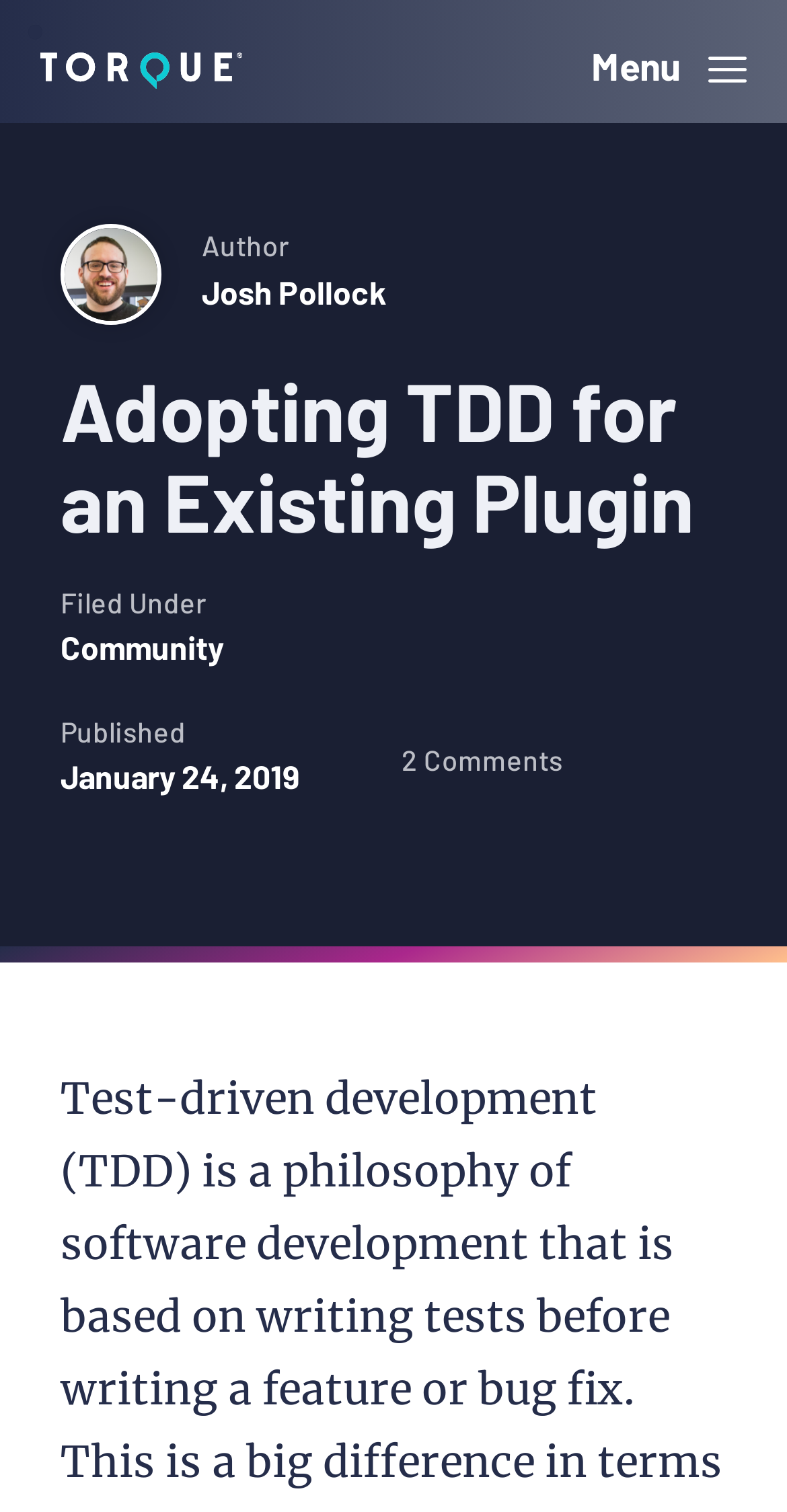Find the bounding box coordinates for the element described here: "Josh Pollock".

[0.256, 0.179, 0.492, 0.205]